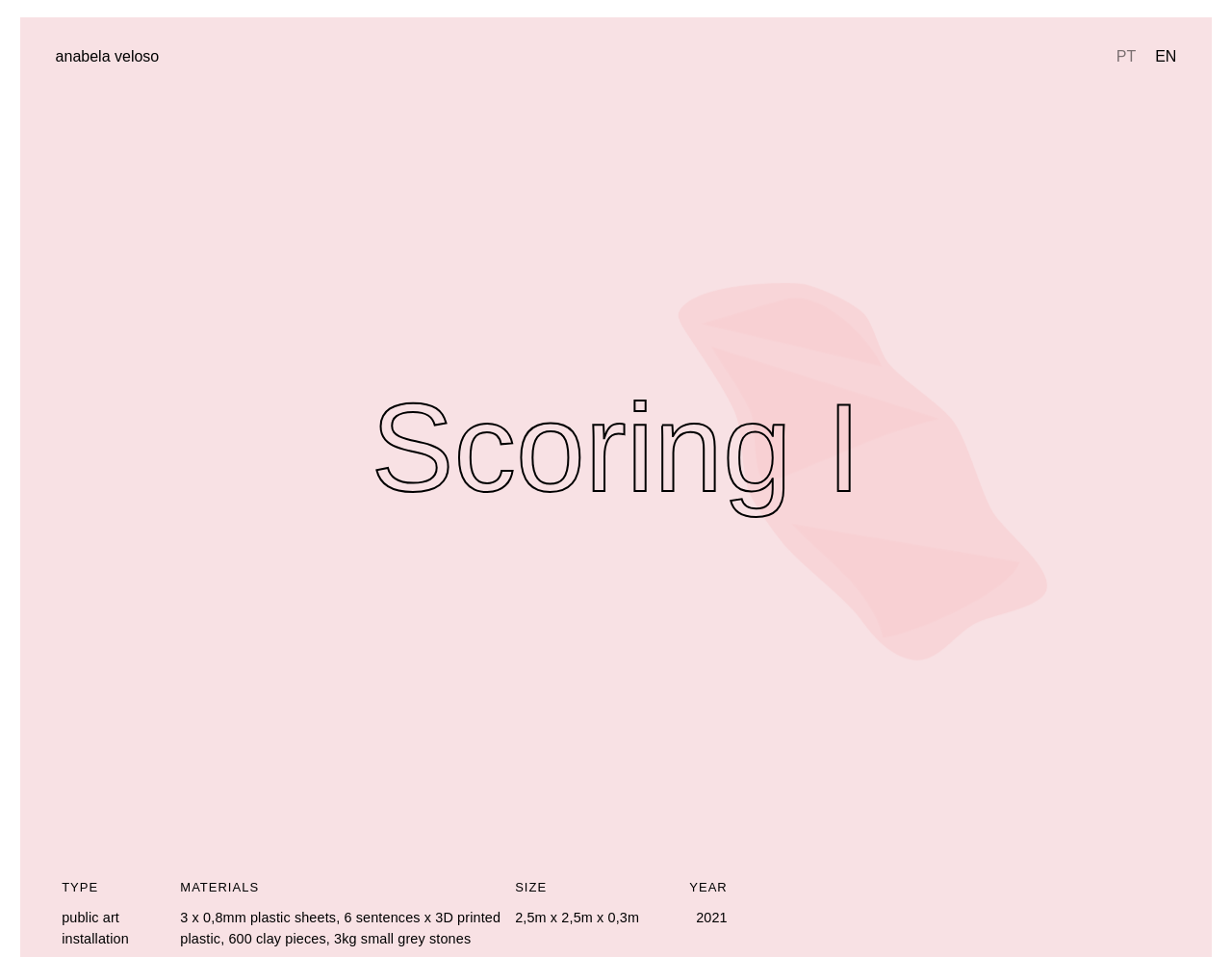Extract the bounding box coordinates for the UI element described by the text: "anabela veloso". The coordinates should be in the form of [left, top, right, bottom] with values between 0 and 1.

[0.045, 0.05, 0.129, 0.067]